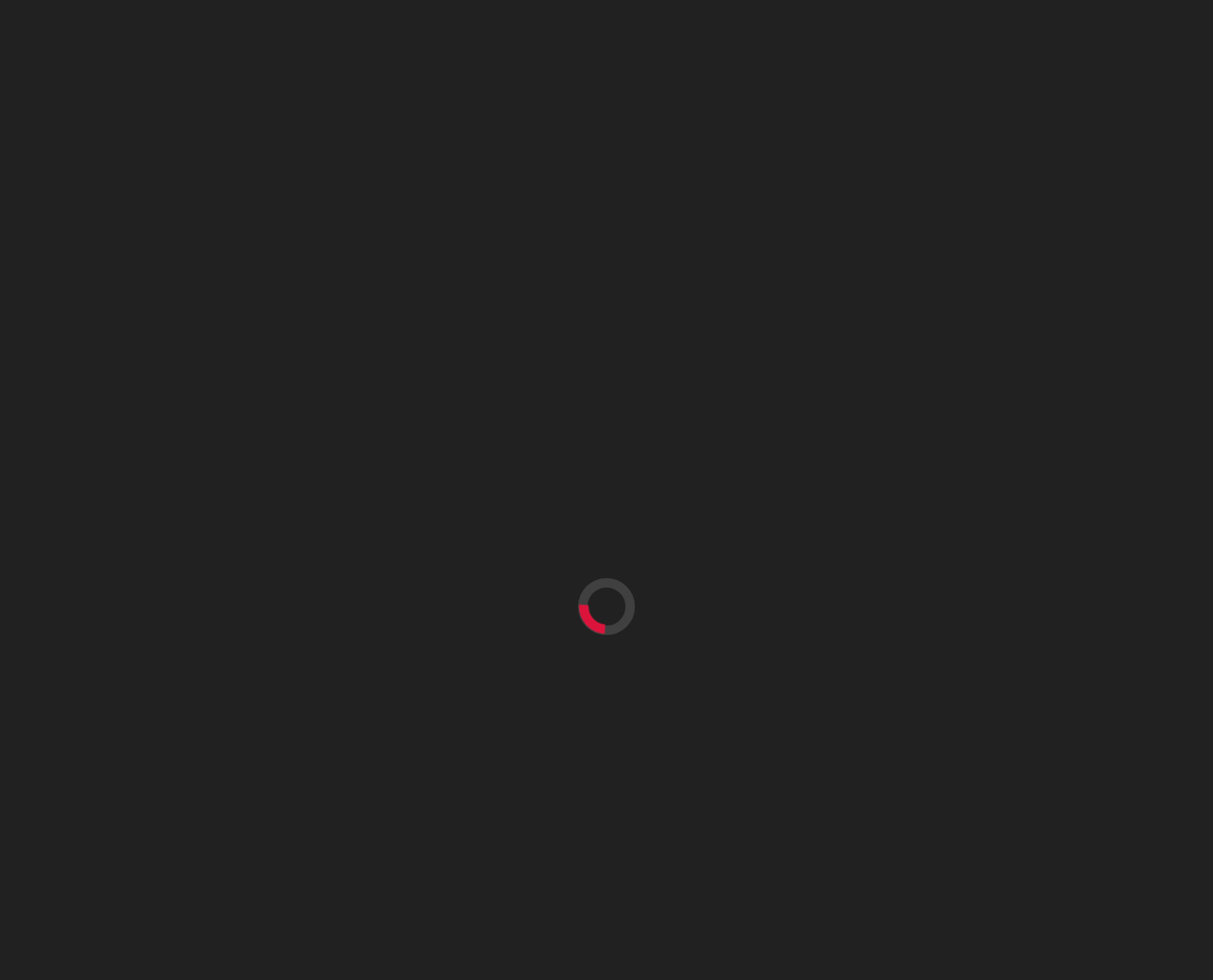Respond with a single word or phrase to the following question:
What is the date mentioned at the top of the webpage?

JUNE 12, 2024